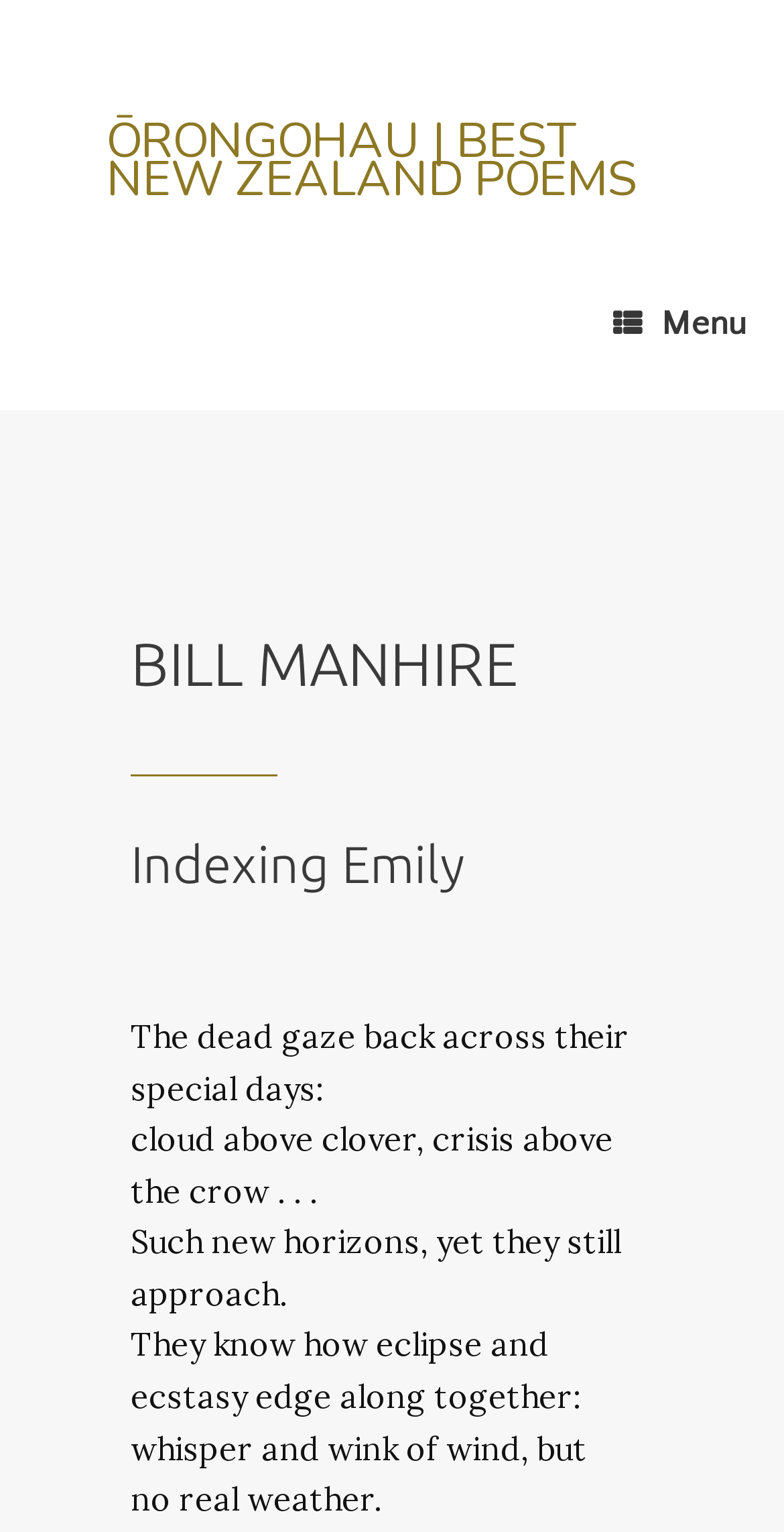Answer the following in one word or a short phrase: 
What is the title of the poem?

Indexing Emily